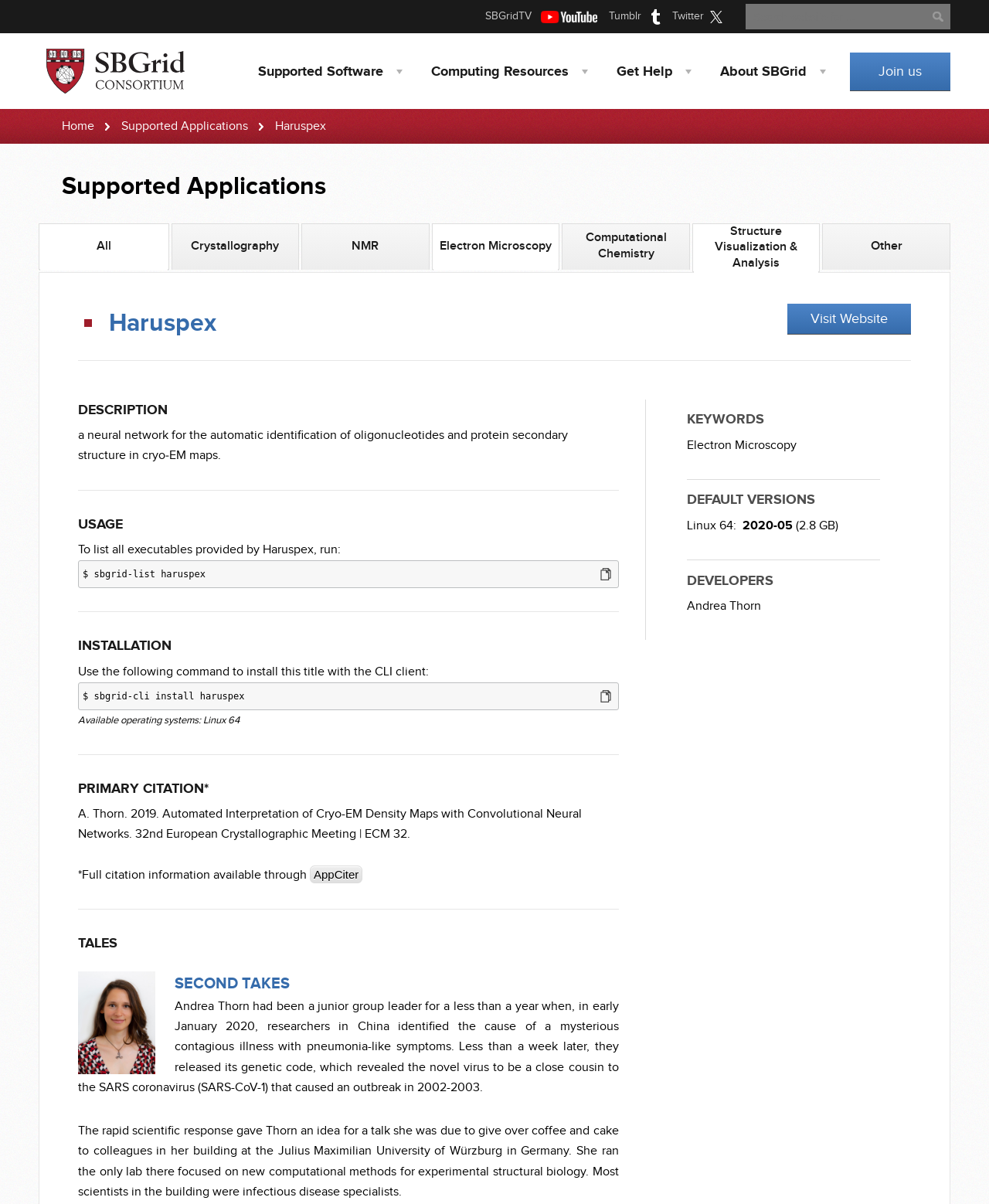Please identify the bounding box coordinates of the clickable area that will allow you to execute the instruction: "Visit Twitter".

[0.68, 0.0, 0.73, 0.028]